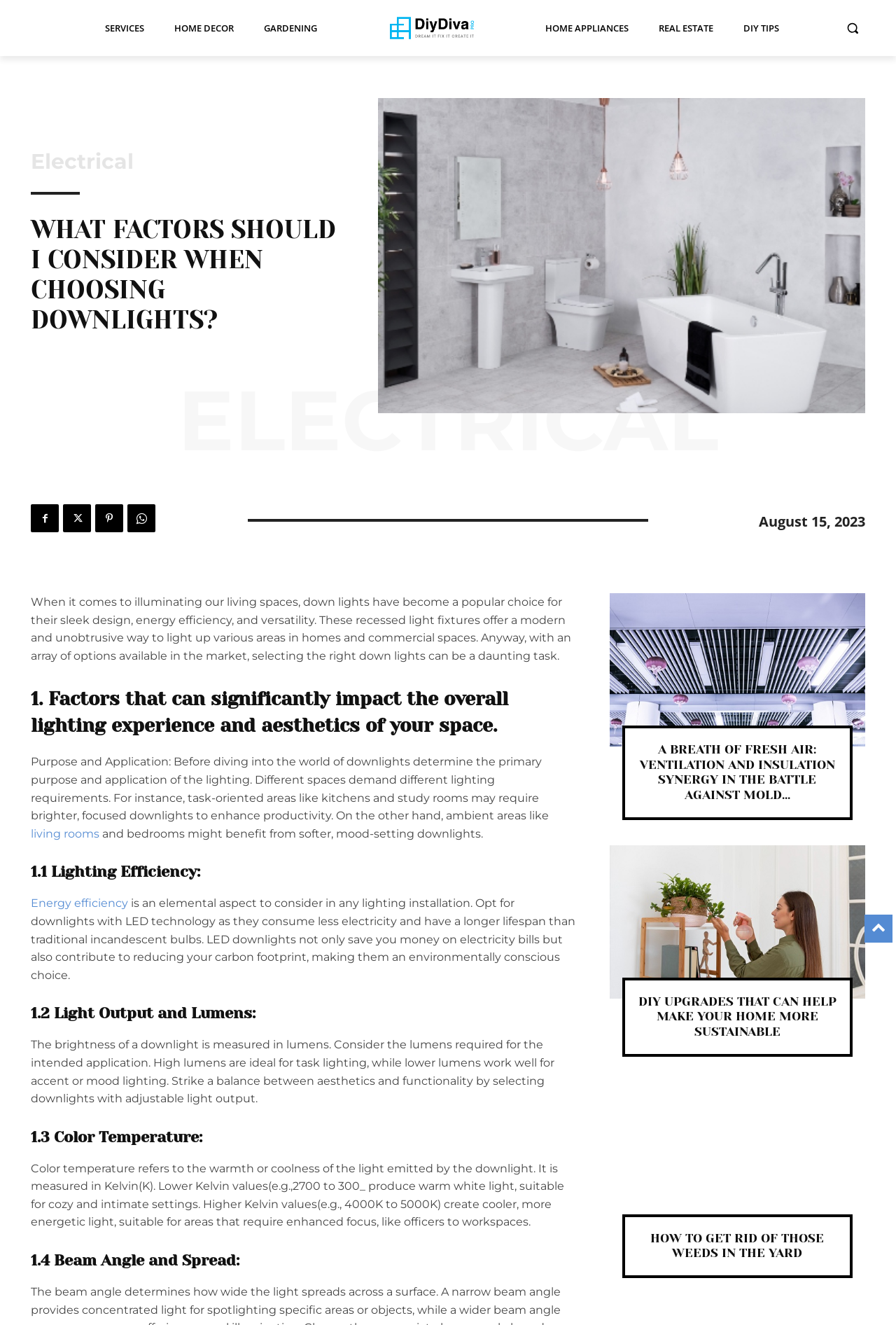Can you specify the bounding box coordinates for the region that should be clicked to fulfill this instruction: "Click the SERVICES link".

[0.106, 0.0, 0.172, 0.042]